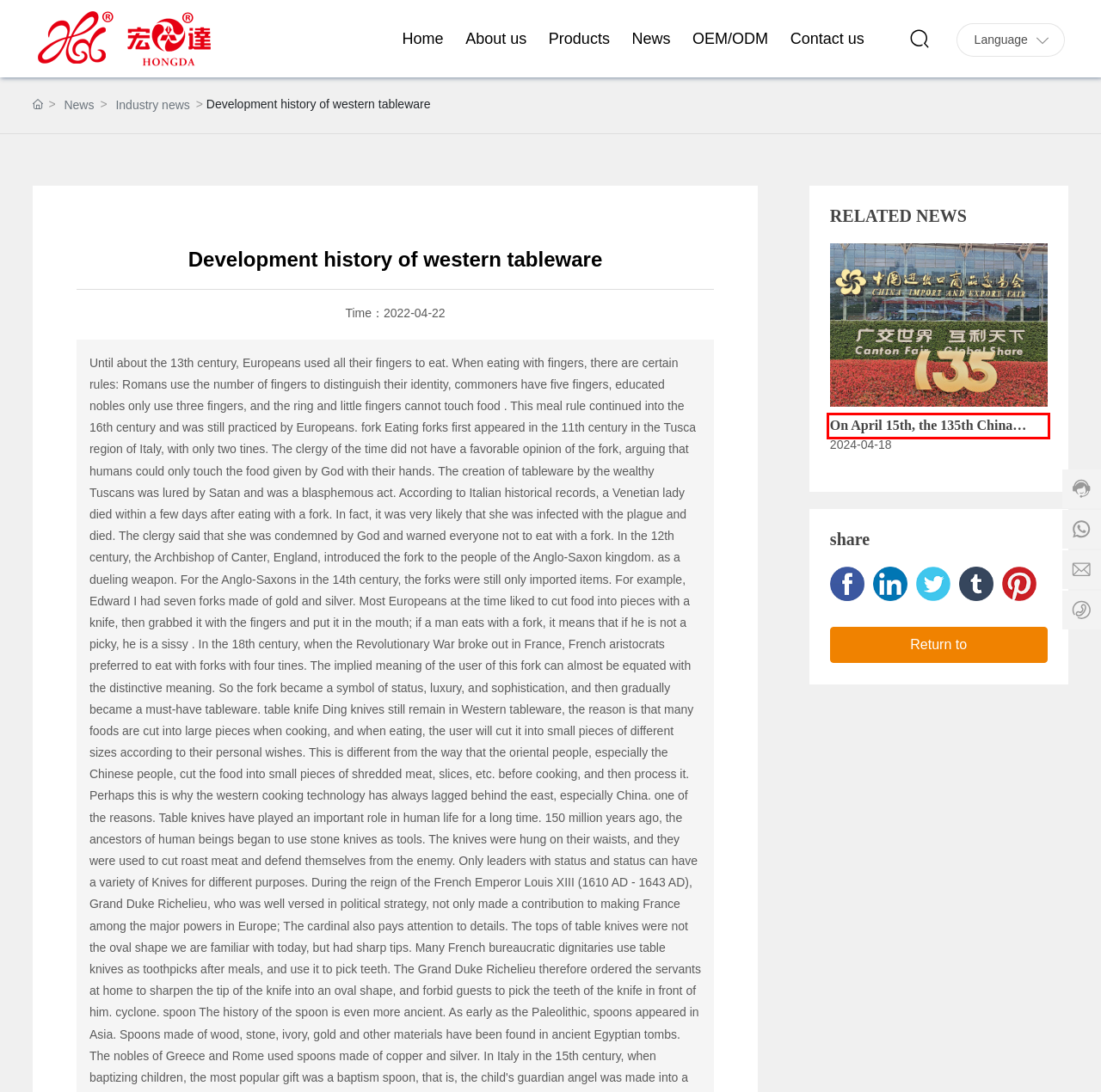Examine the screenshot of the webpage, locate the red bounding box, and generate the text contained within it.

On April 15th, the 135th China Import and Export Fair (hereinafter referred to as "Canton Fair") officially opened in Guangzhou. Our booth number is 5.2C15-16, which will be held from April 23rd to 27th